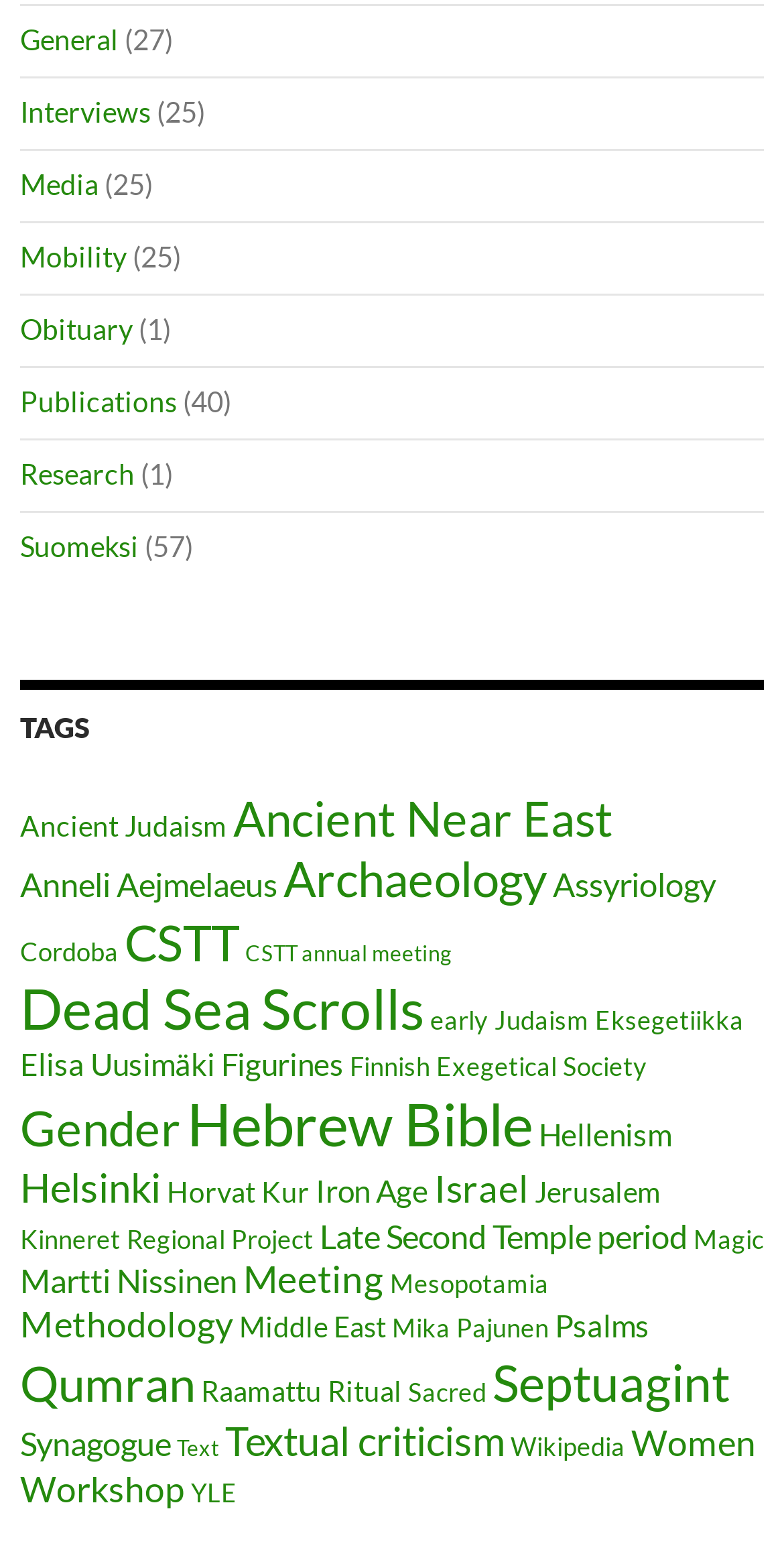Please determine the bounding box coordinates of the section I need to click to accomplish this instruction: "Click on the 'General' link".

[0.026, 0.014, 0.151, 0.036]